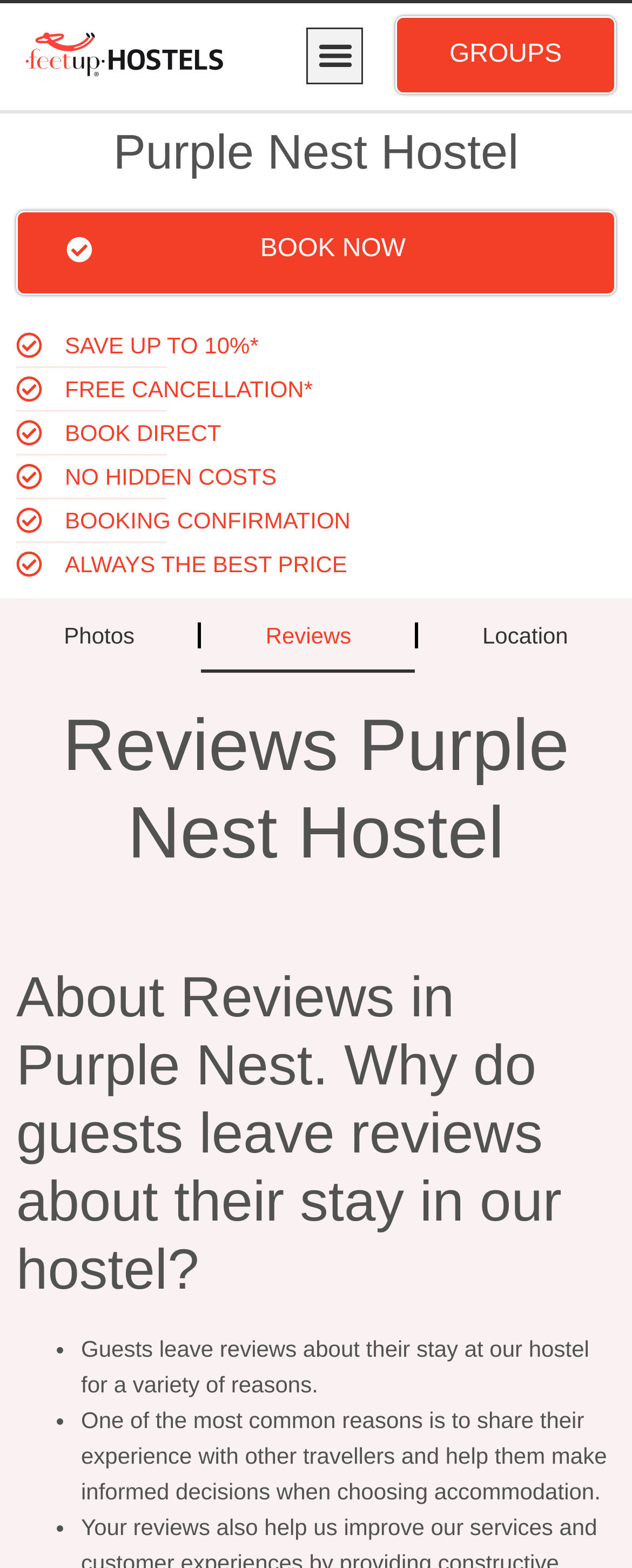Please identify the bounding box coordinates of the element I should click to complete this instruction: 'Read reviews'. The coordinates should be given as four float numbers between 0 and 1, like this: [left, top, right, bottom].

[0.319, 0.381, 0.657, 0.429]